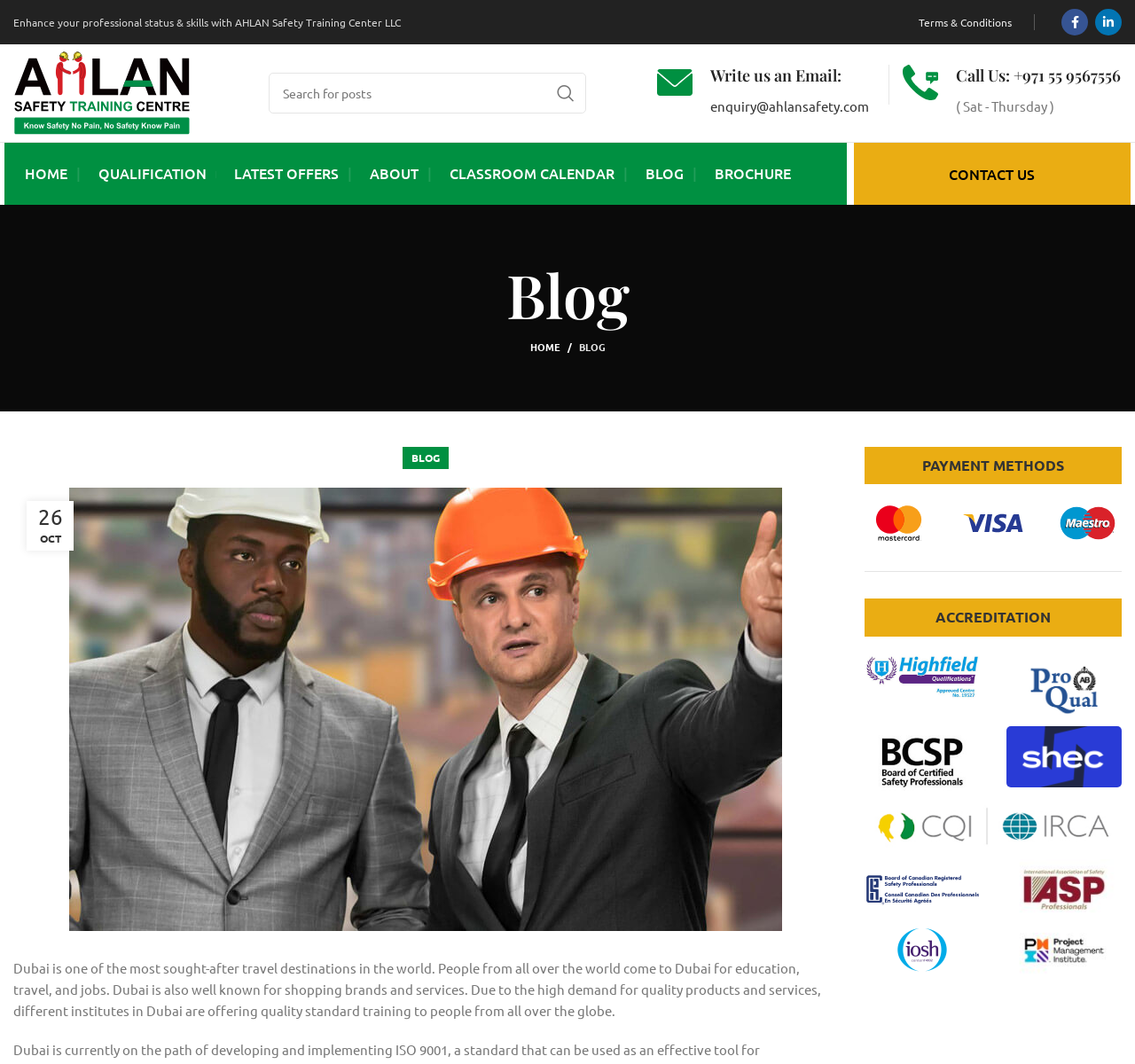What is the topic of the blog post?
Look at the screenshot and respond with one word or a short phrase.

ISO 9001 Training In Dubai